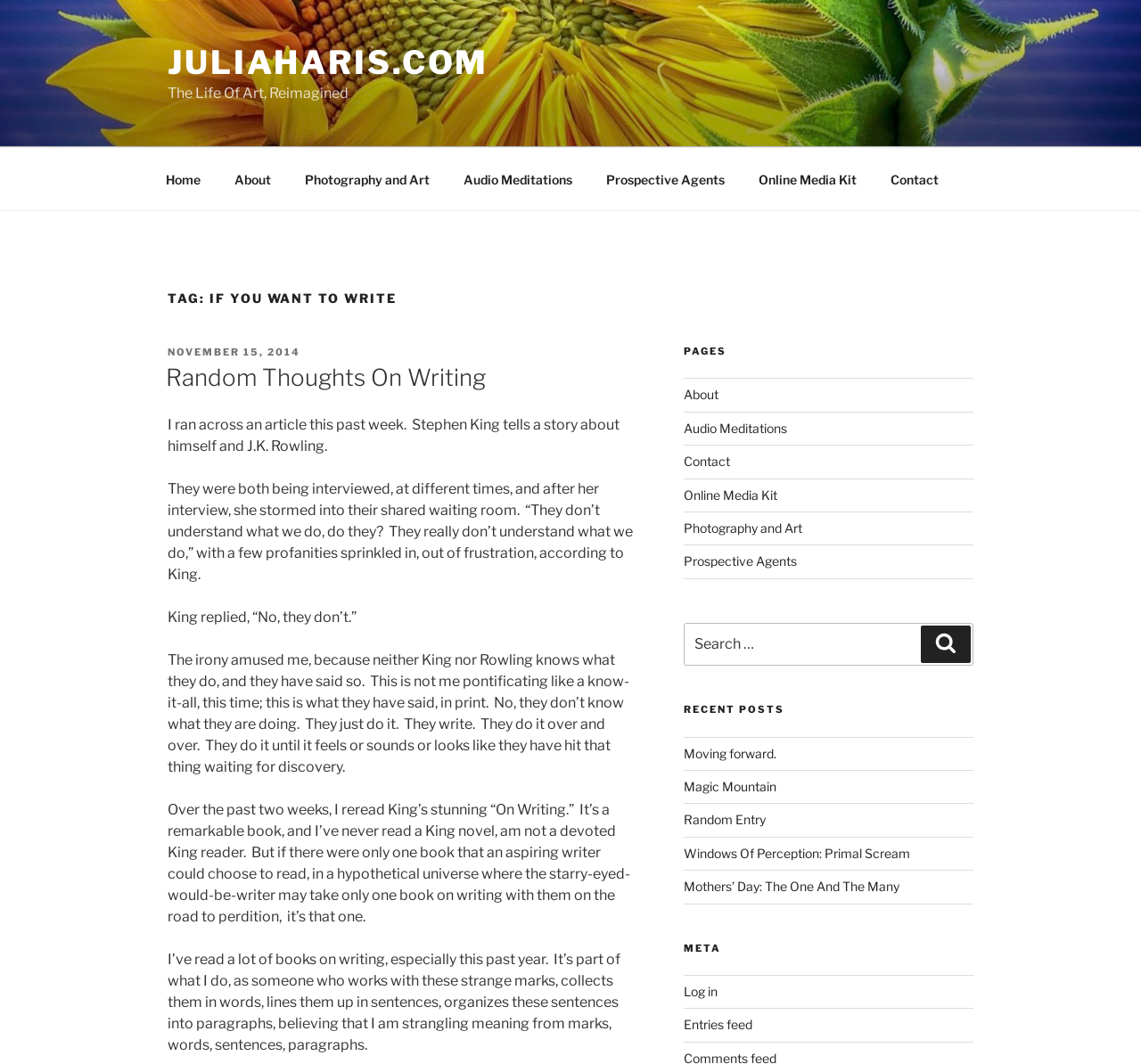Extract the main heading text from the webpage.

TAG: IF YOU WANT TO WRITE